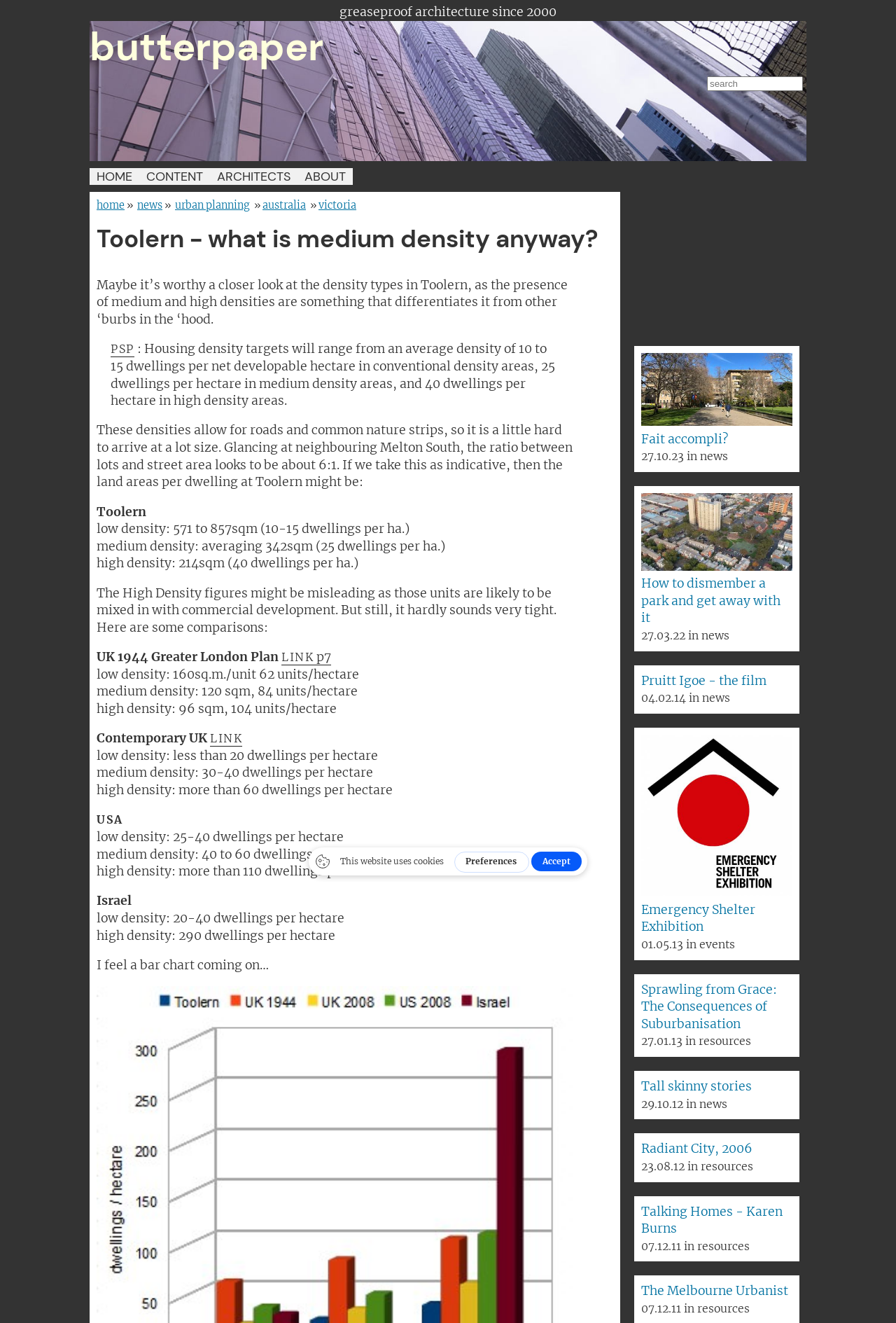Locate the bounding box coordinates of the element's region that should be clicked to carry out the following instruction: "View the profile of JMI LILINOE BASSETT ASAM, DDS - PACIFIC DENTAL & IMPLANT SOLUTIONS". The coordinates need to be four float numbers between 0 and 1, i.e., [left, top, right, bottom].

None